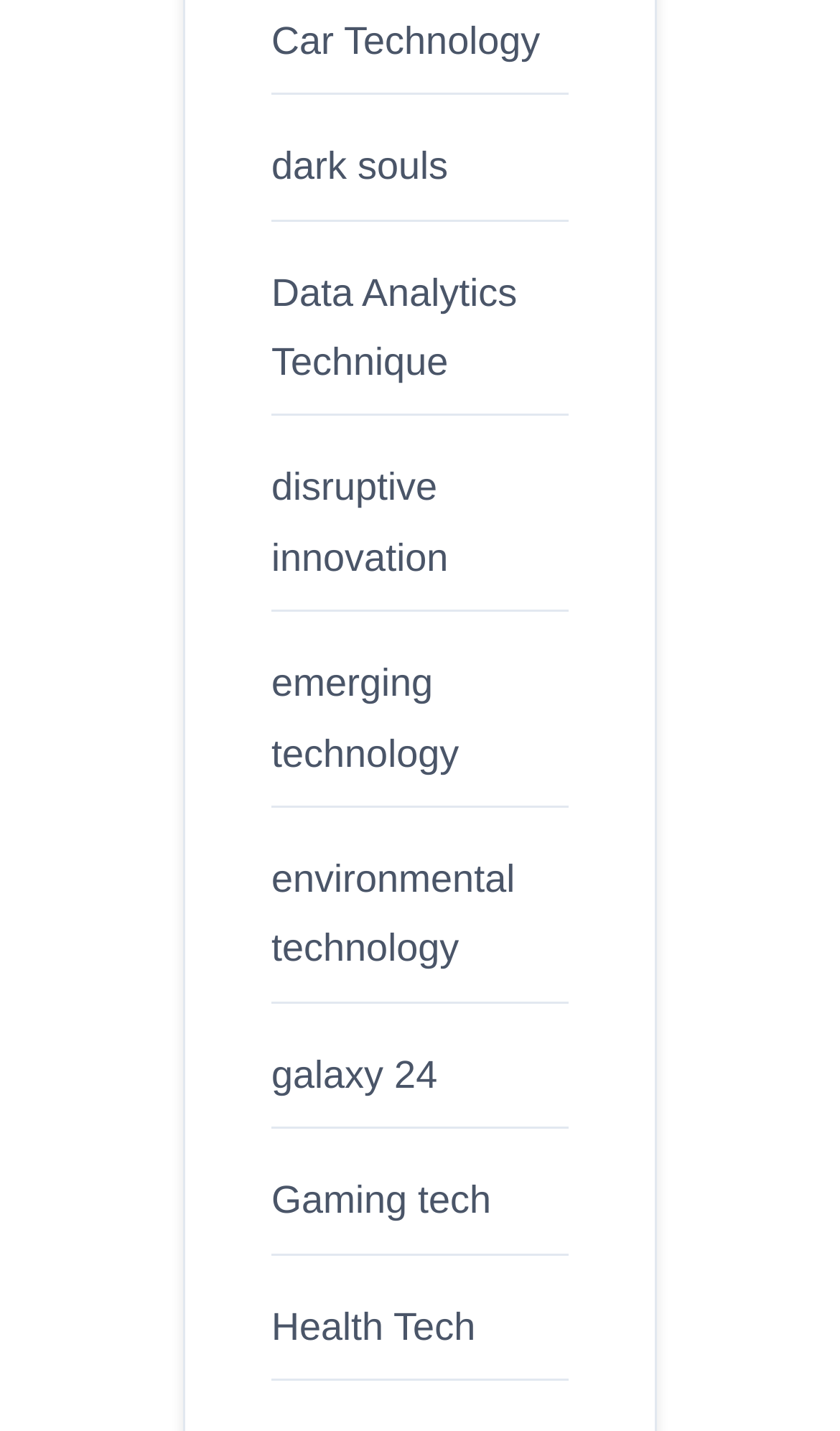Locate the bounding box of the UI element with the following description: "Data Analytics Technique".

[0.323, 0.189, 0.616, 0.268]